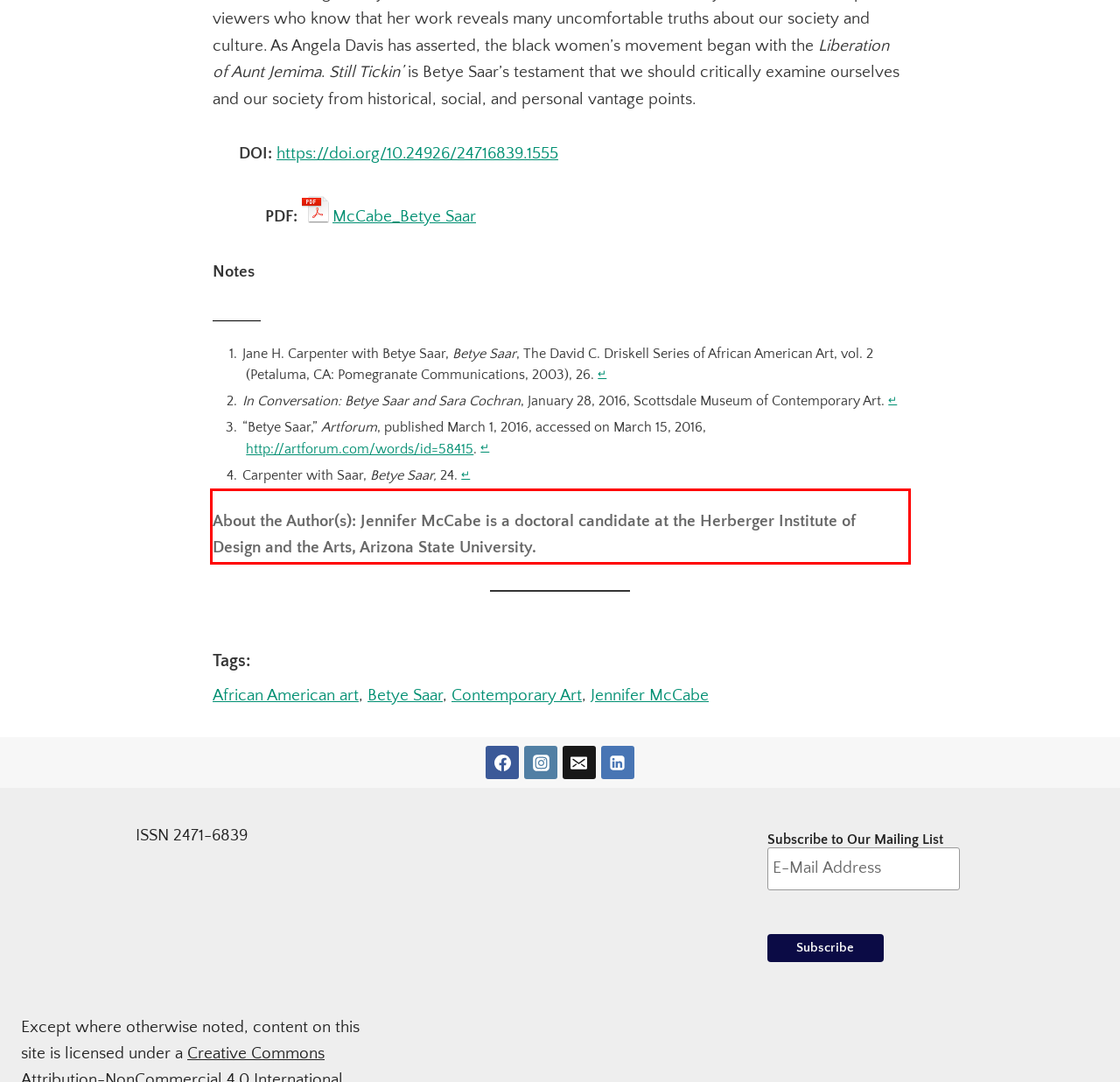Your task is to recognize and extract the text content from the UI element enclosed in the red bounding box on the webpage screenshot.

About the Author(s): Jennifer McCabe is a doctoral candidate at the Herberger Institute of Design and the Arts, Arizona State University.